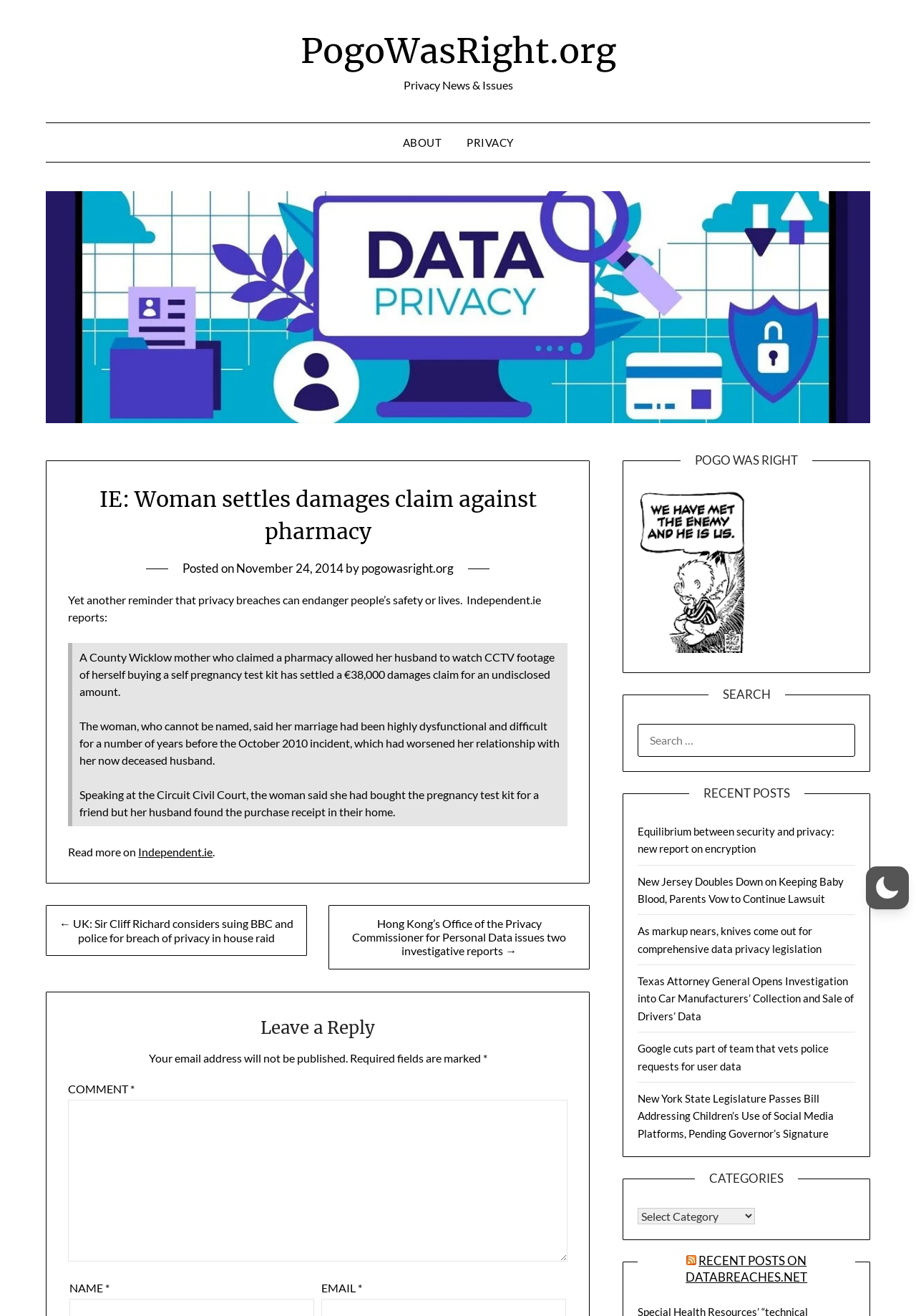Consider the image and give a detailed and elaborate answer to the question: 
What is the name of the image at the bottom of the webpage?

The image at the bottom of the webpage is a cartoon character holding a sign that says 'We have met the enemy and he is us.' This image is referred to as 'Pogo Possom'.